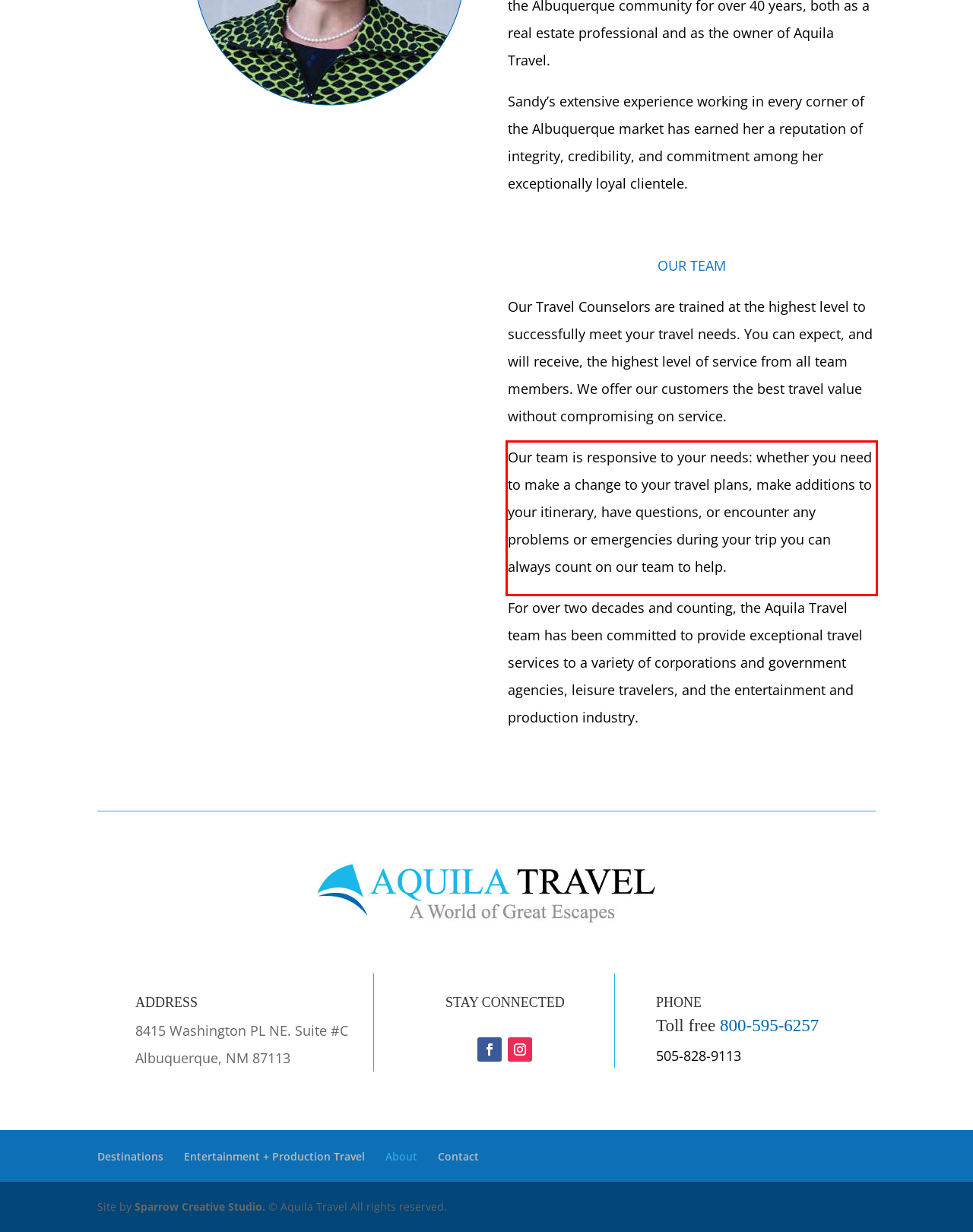You have a webpage screenshot with a red rectangle surrounding a UI element. Extract the text content from within this red bounding box.

Our team is responsive to your needs: whether you need to make a change to your travel plans, make additions to your itinerary, have questions, or encounter any problems or emergencies during your trip you can always count on our team to help.